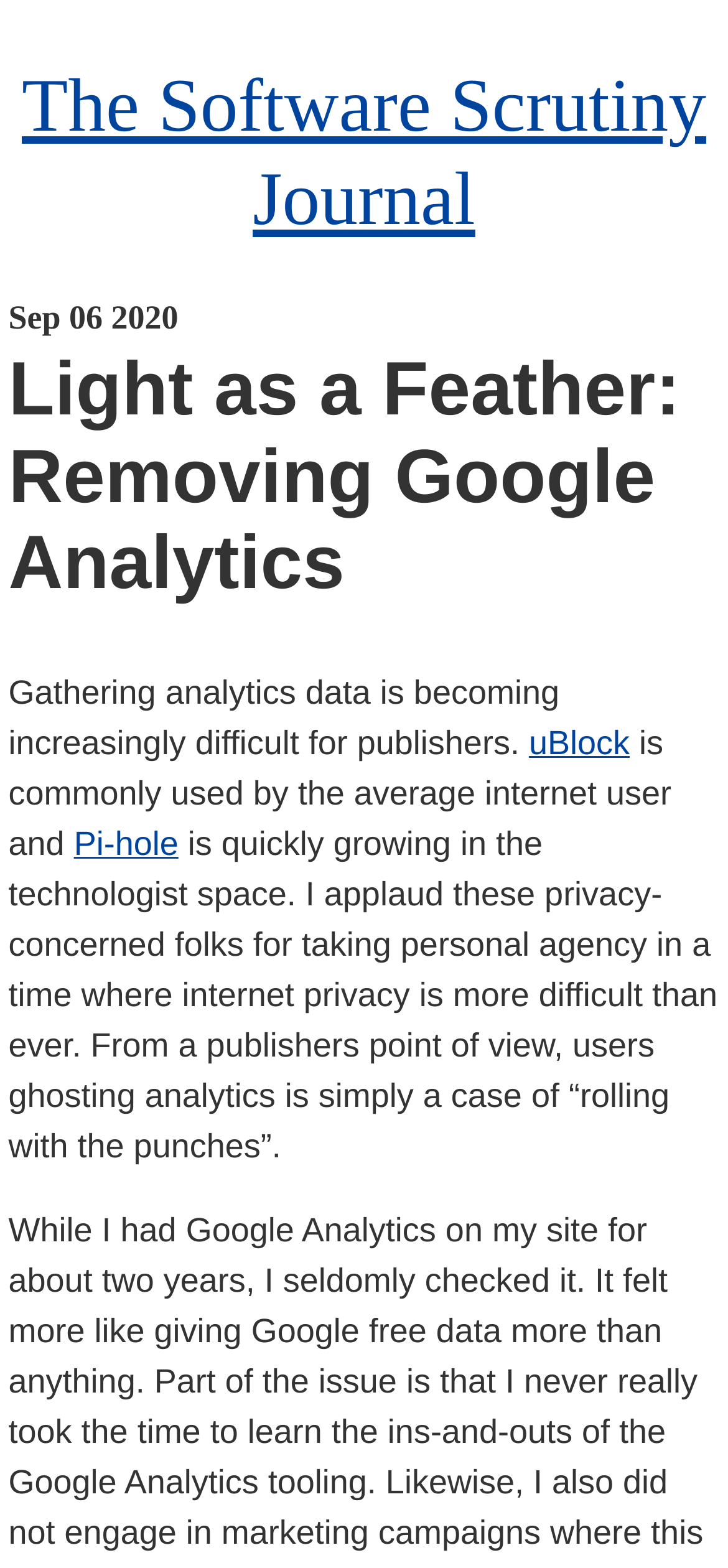Identify and extract the main heading from the webpage.

The Software Scrutiny Journal